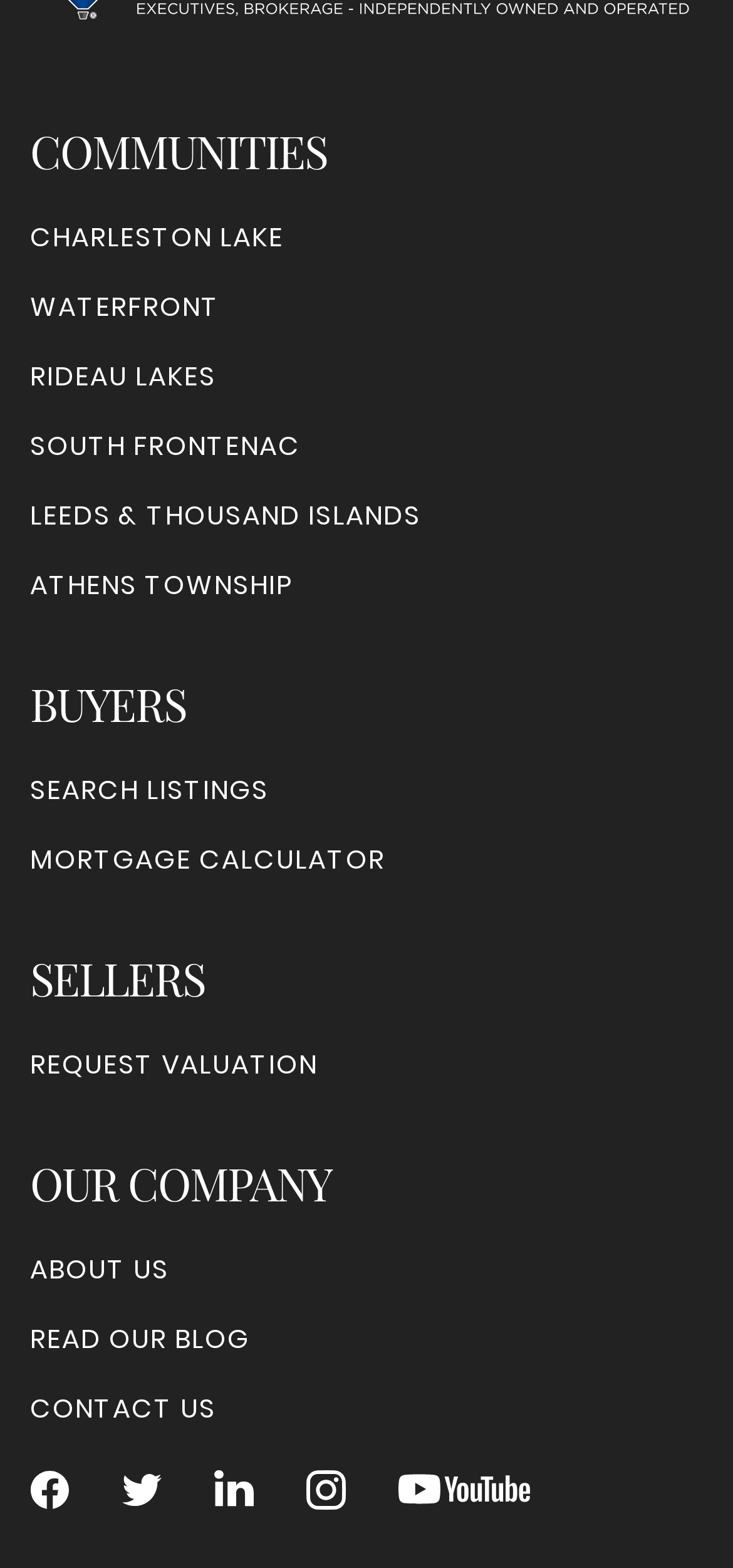Please determine the bounding box of the UI element that matches this description: Leeds & Thousand Islands. The coordinates should be given as (top-left x, top-left y, bottom-right x, bottom-right y), with all values between 0 and 1.

[0.041, 0.316, 0.574, 0.342]